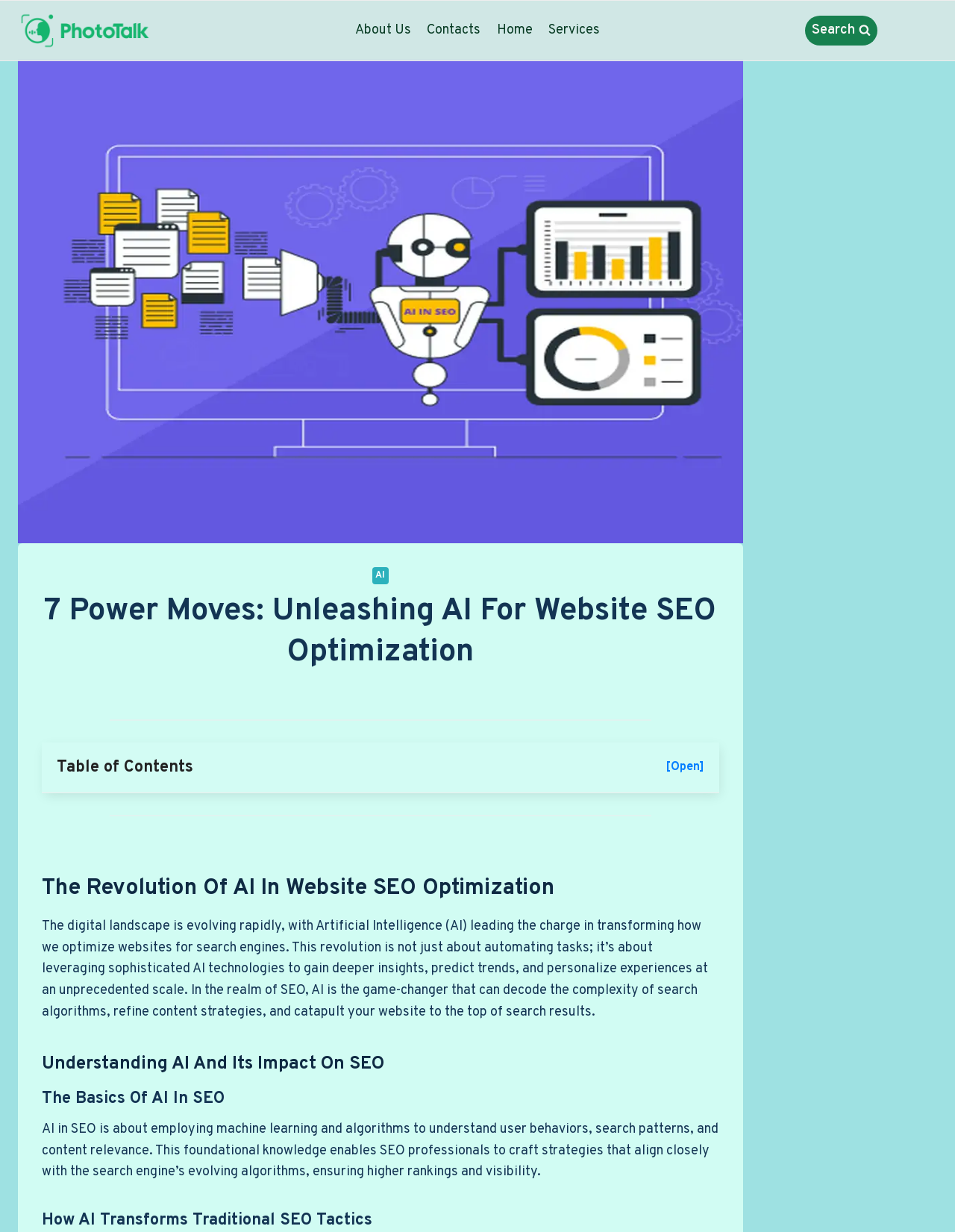Determine the bounding box coordinates of the section I need to click to execute the following instruction: "go to PhotoTalk Blog". Provide the coordinates as four float numbers between 0 and 1, i.e., [left, top, right, bottom].

[0.019, 0.007, 0.159, 0.043]